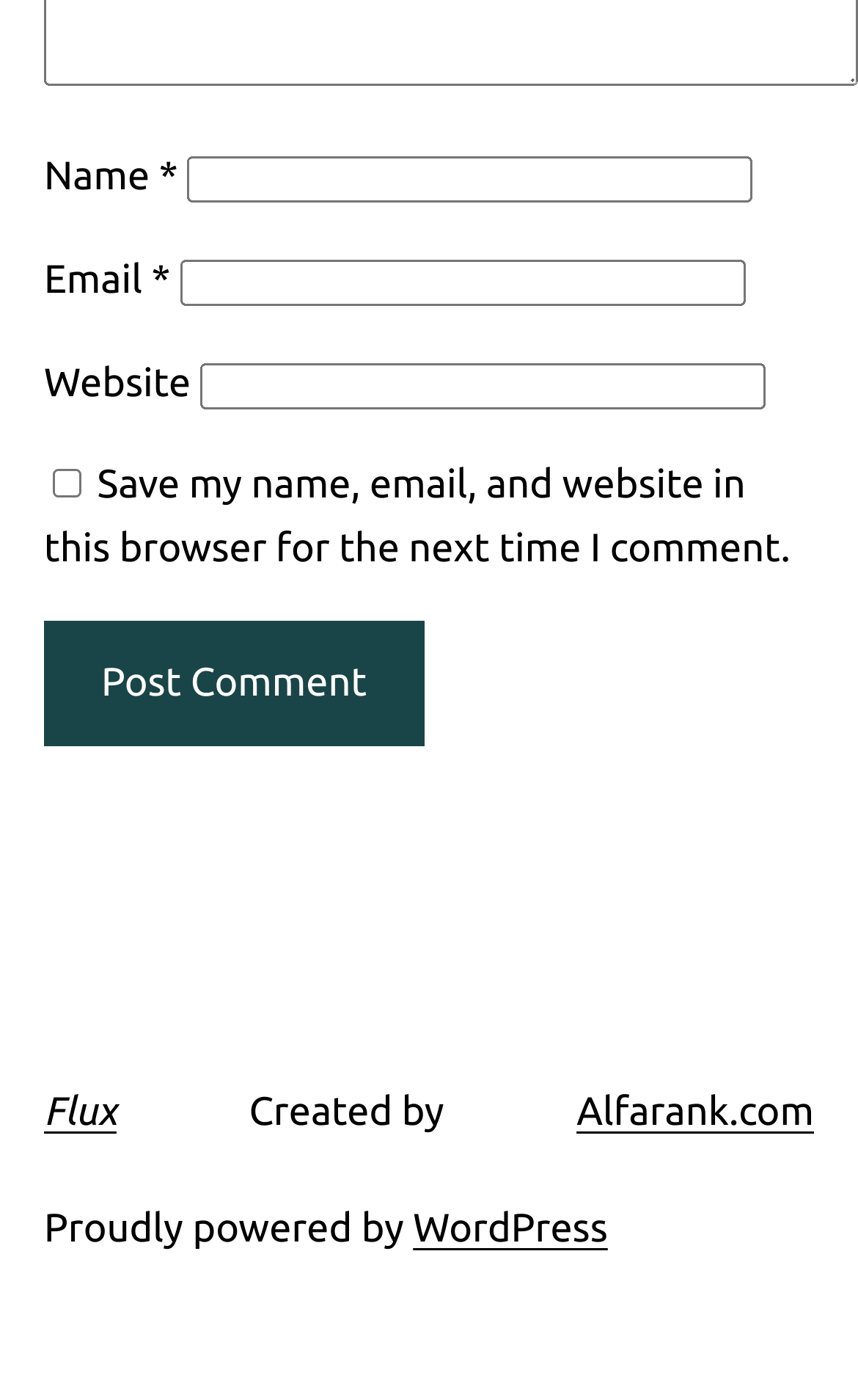Determine the coordinates of the bounding box that should be clicked to complete the instruction: "Click the Post Comment button". The coordinates should be represented by four float numbers between 0 and 1: [left, top, right, bottom].

[0.051, 0.443, 0.494, 0.533]